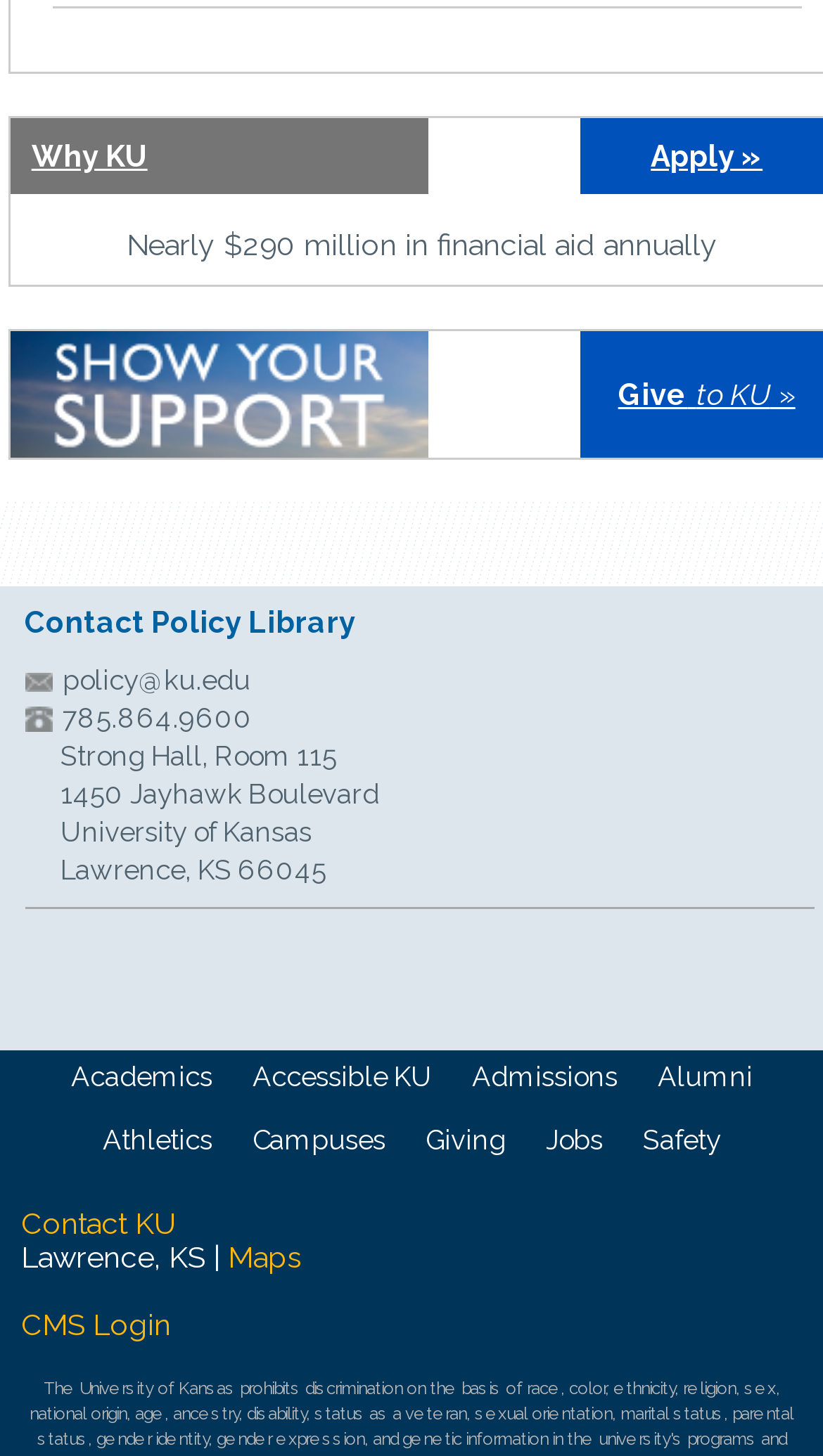Determine the bounding box coordinates of the clickable area required to perform the following instruction: "Click on 'Why KU'". The coordinates should be represented as four float numbers between 0 and 1: [left, top, right, bottom].

[0.013, 0.082, 0.52, 0.134]